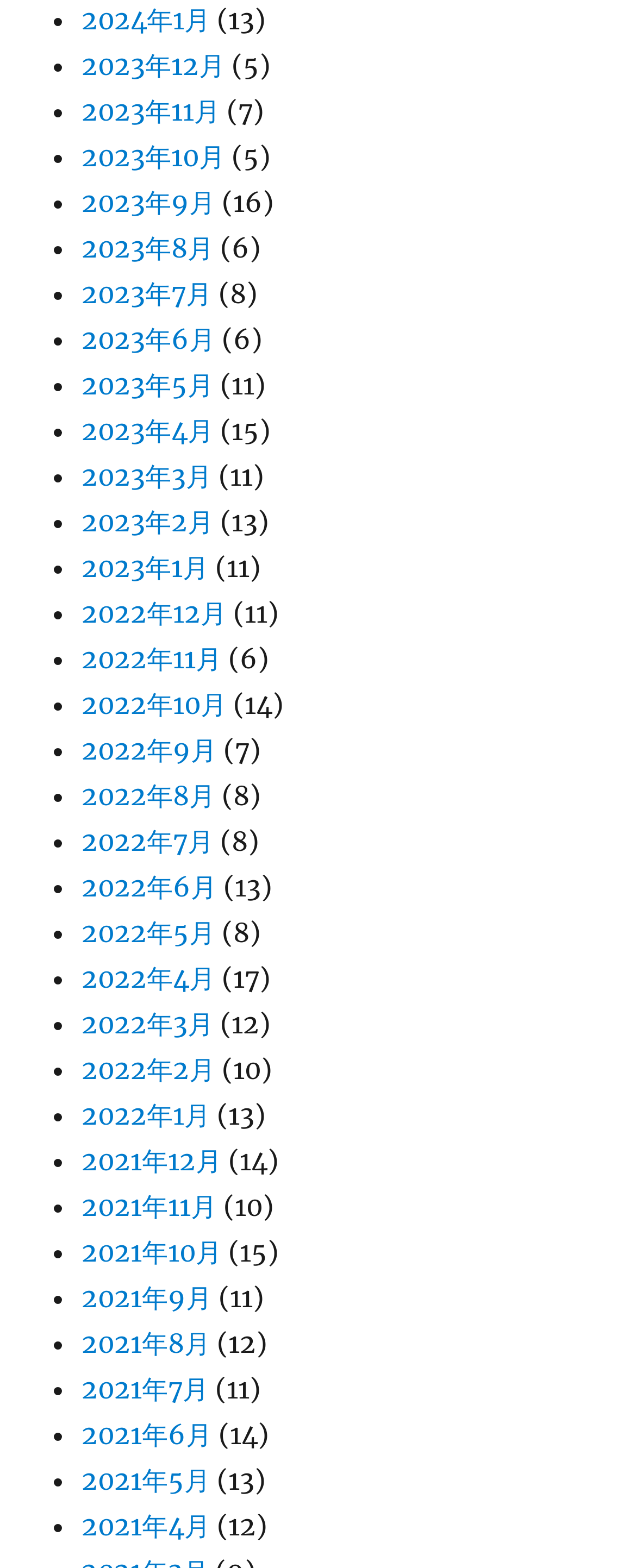Provide a one-word or brief phrase answer to the question:
Is there a month with no items?

No